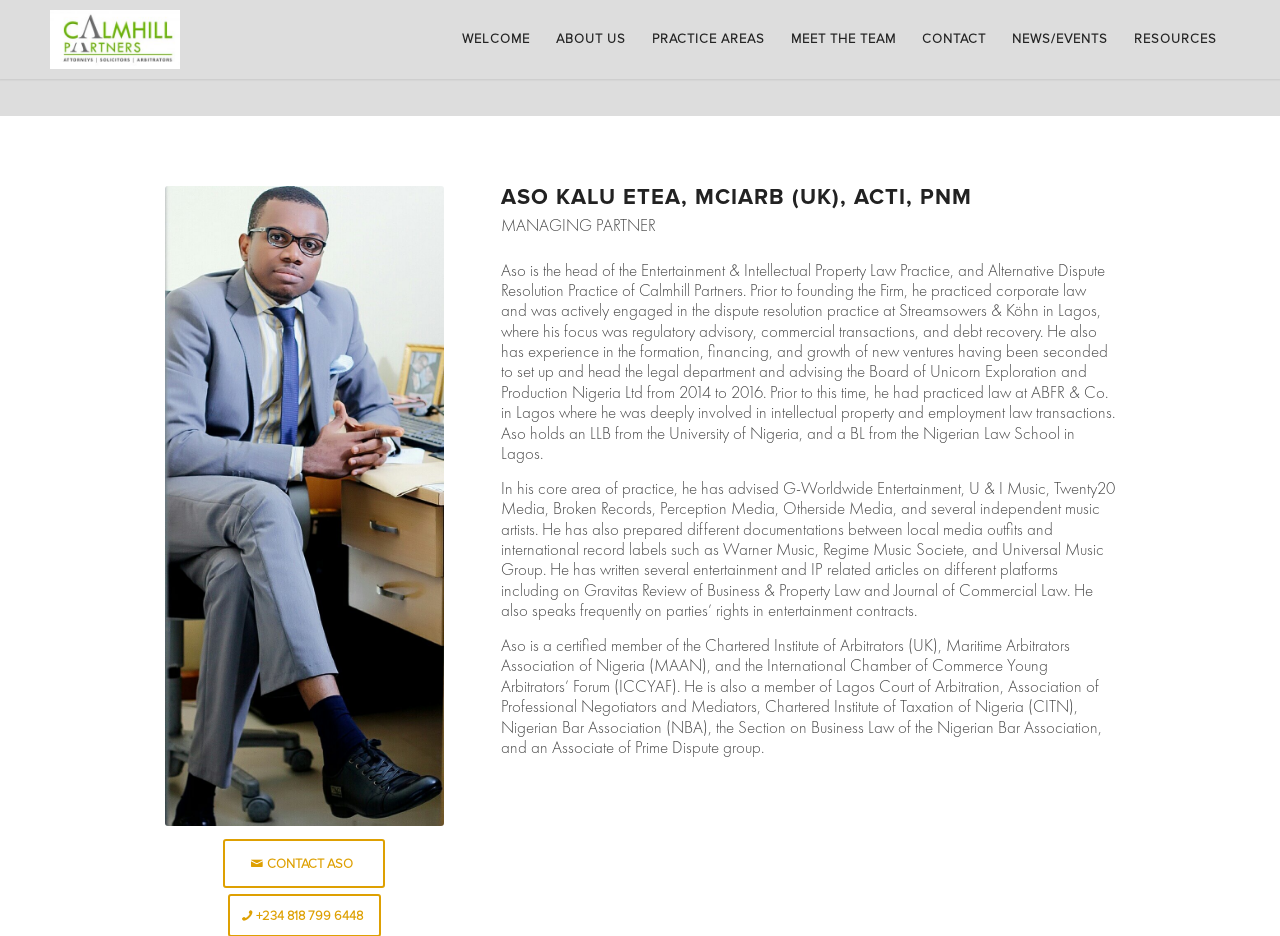Determine the bounding box of the UI element mentioned here: "News/Events". The coordinates must be in the format [left, top, right, bottom] with values ranging from 0 to 1.

[0.78, 0.011, 0.876, 0.074]